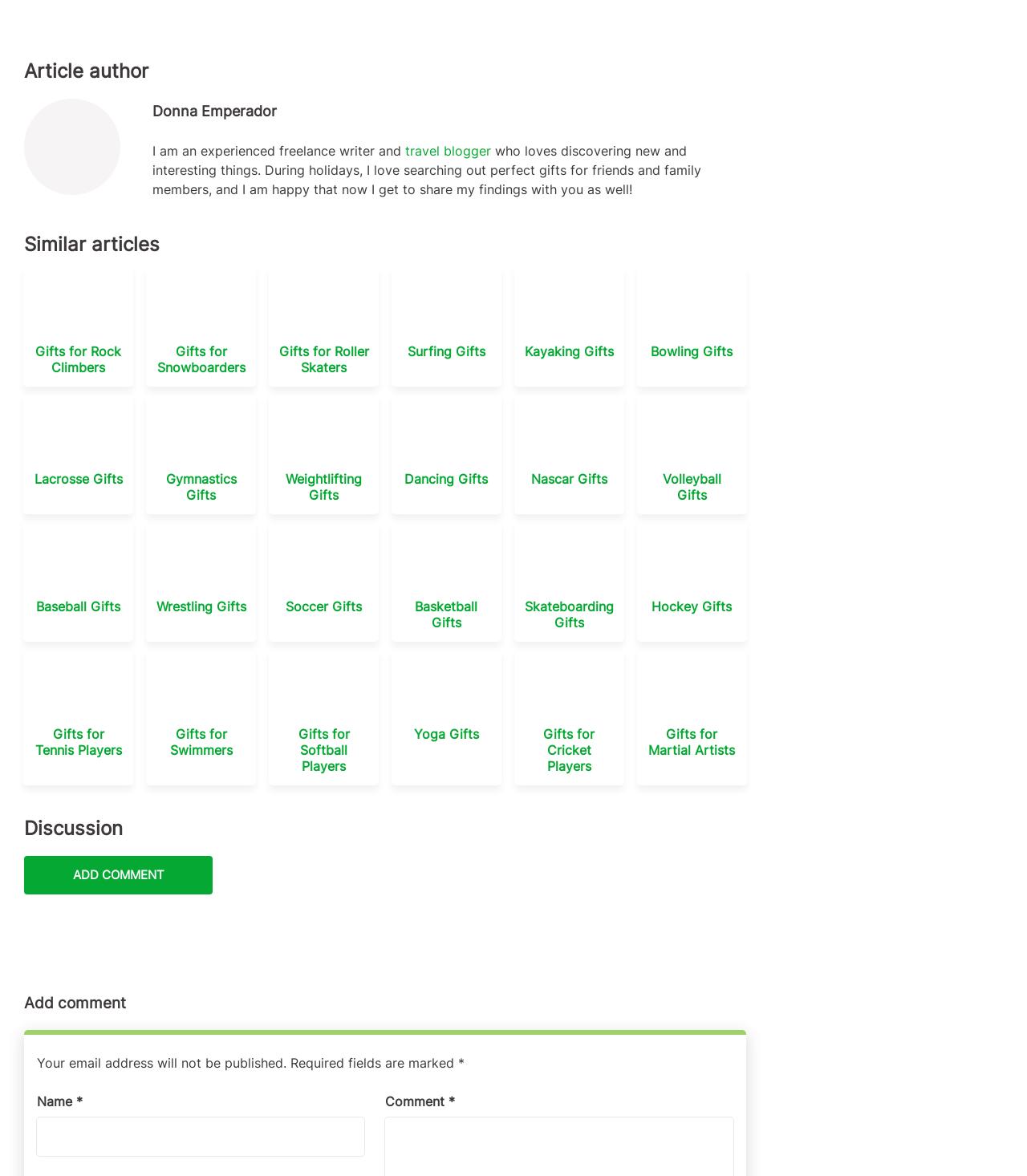Identify the bounding box coordinates of the section that should be clicked to achieve the task described: "Check out Gifts for Snowboarders".

[0.142, 0.226, 0.249, 0.329]